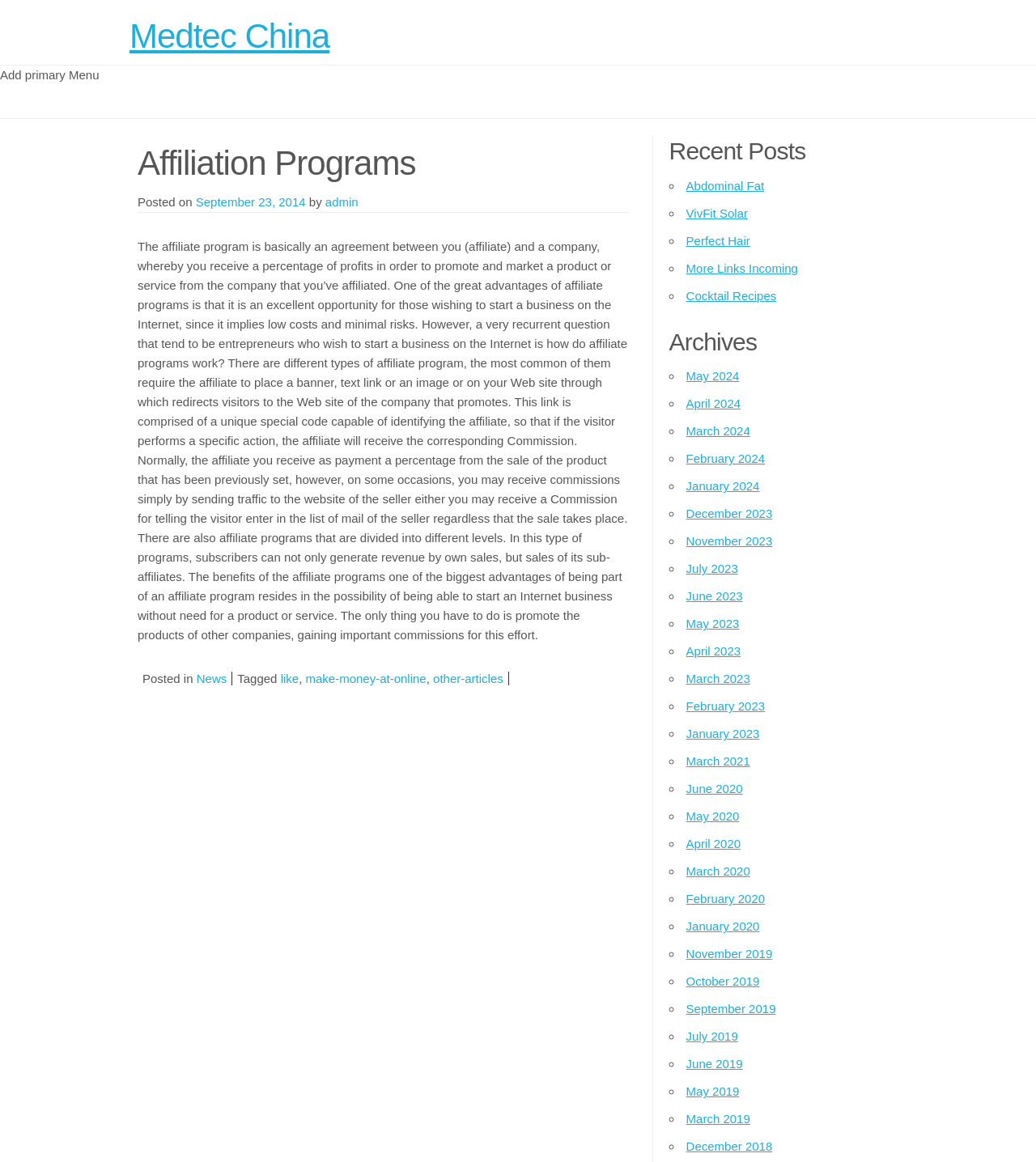Please specify the bounding box coordinates of the clickable region necessary for completing the following instruction: "Click the Facebook link". The coordinates must consist of four float numbers between 0 and 1, i.e., [left, top, right, bottom].

None